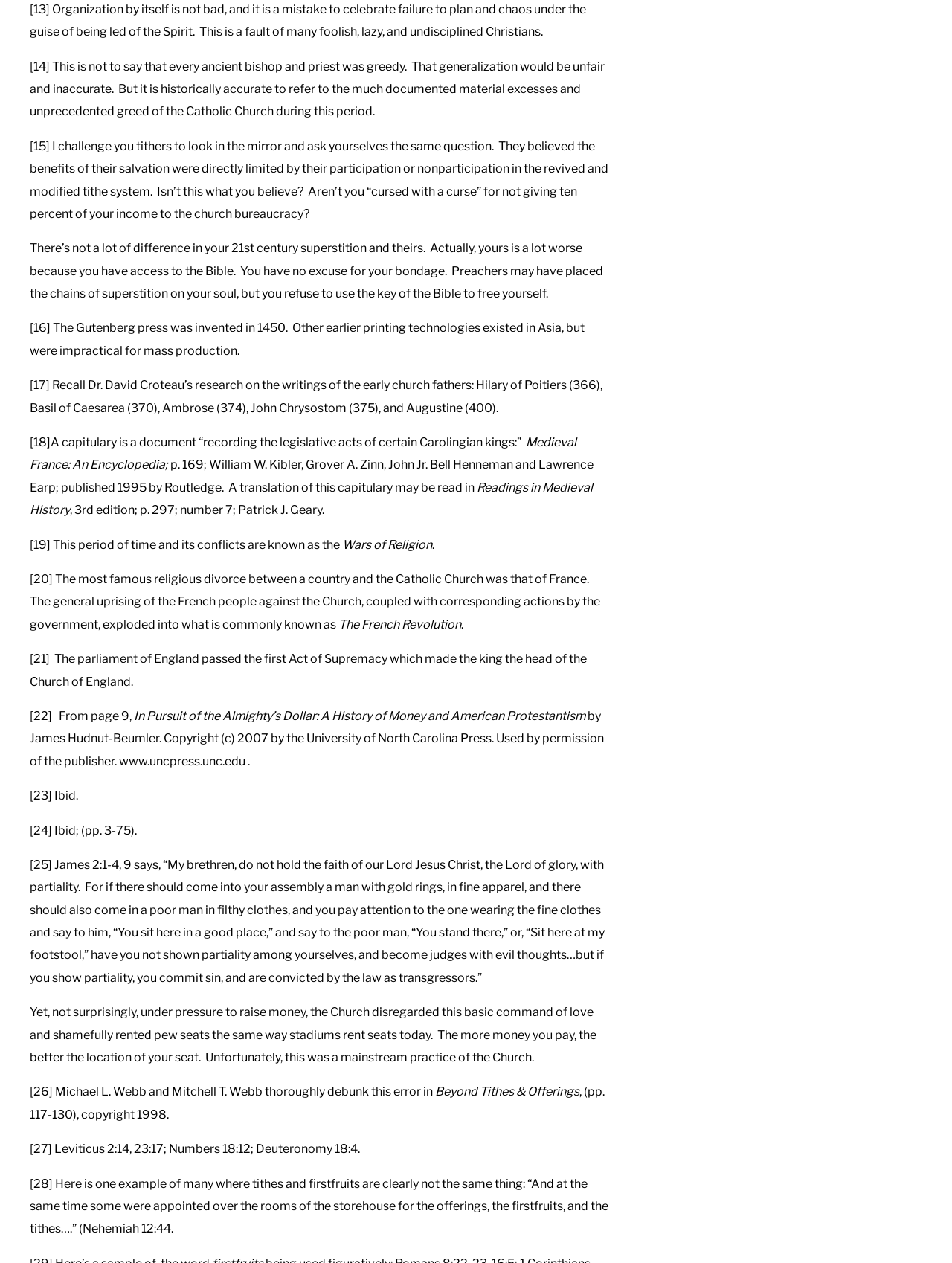What is the main theme of the webpage?
Based on the screenshot, provide your answer in one word or phrase.

Criticism of the Catholic Church